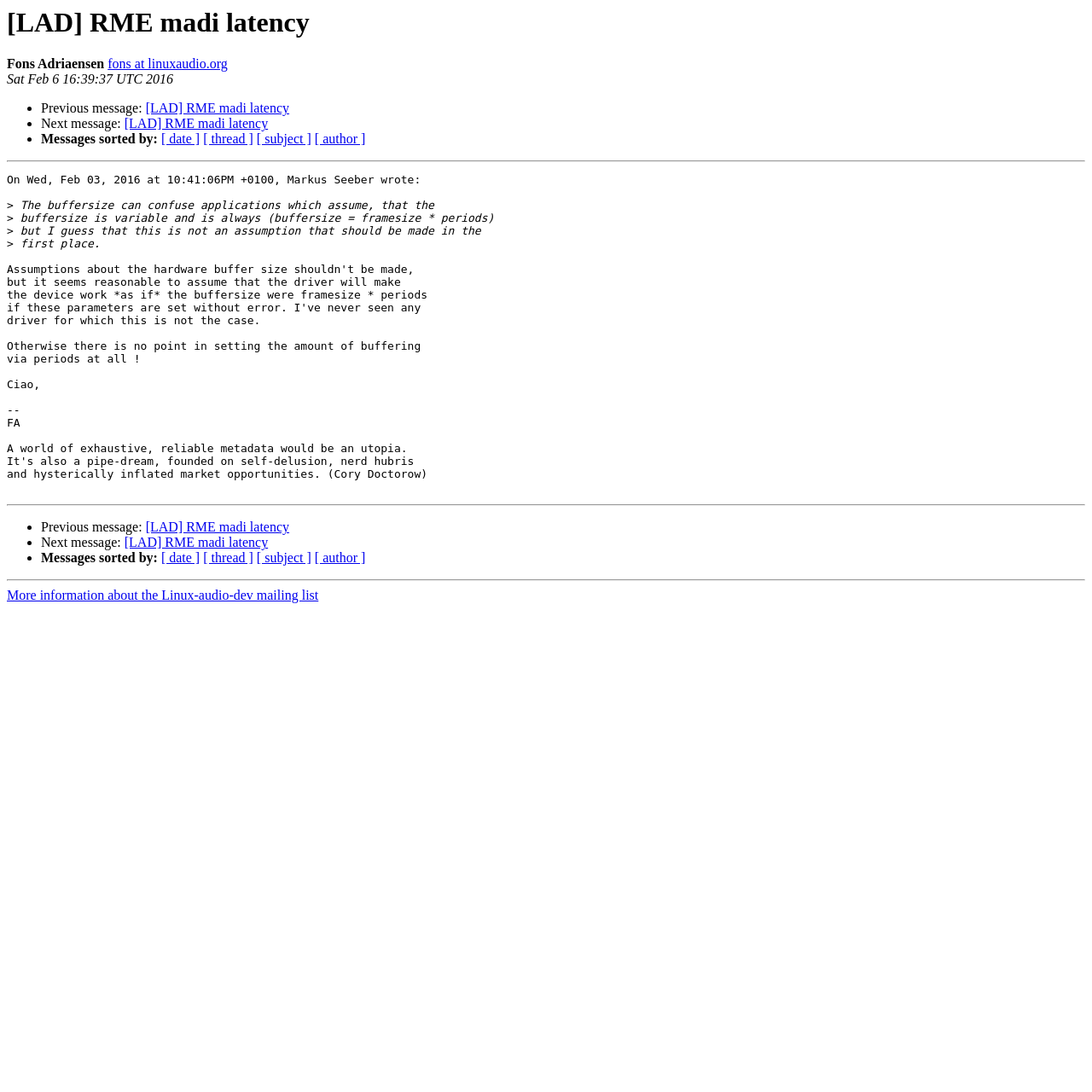Predict the bounding box for the UI component with the following description: "[ author ]".

[0.288, 0.121, 0.335, 0.134]